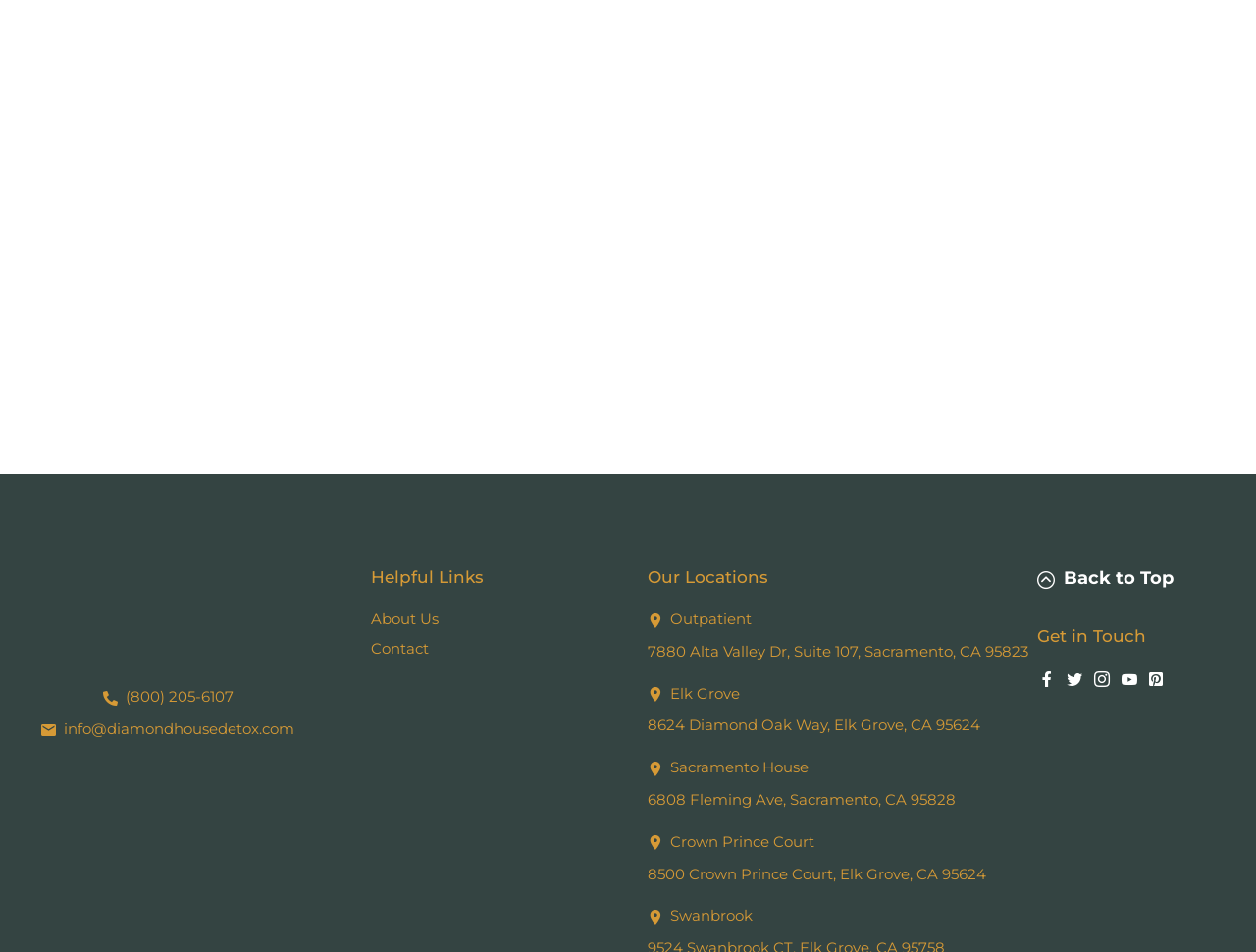What type of therapy is offered by Diamond House?
Kindly answer the question with as much detail as you can.

One of the images on the webpage has the OCR text 'Diamond House Offers Individual Therapy and Group Therapy', which suggests that Diamond House offers both individual and group therapy as part of their mental health treatment services.